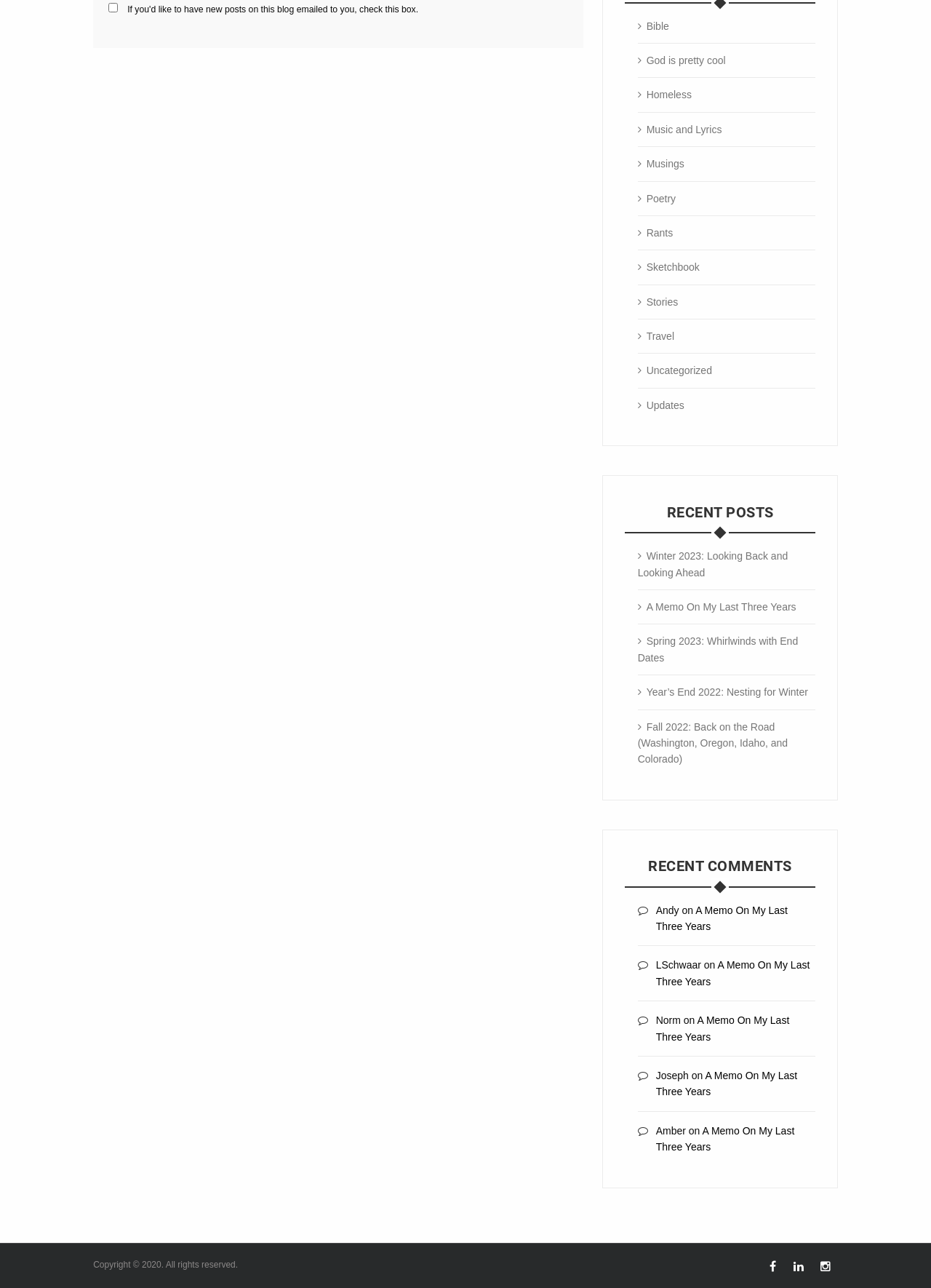Who commented on the post 'A Memo On My Last Three Years'?
Please answer using one word or phrase, based on the screenshot.

Multiple users